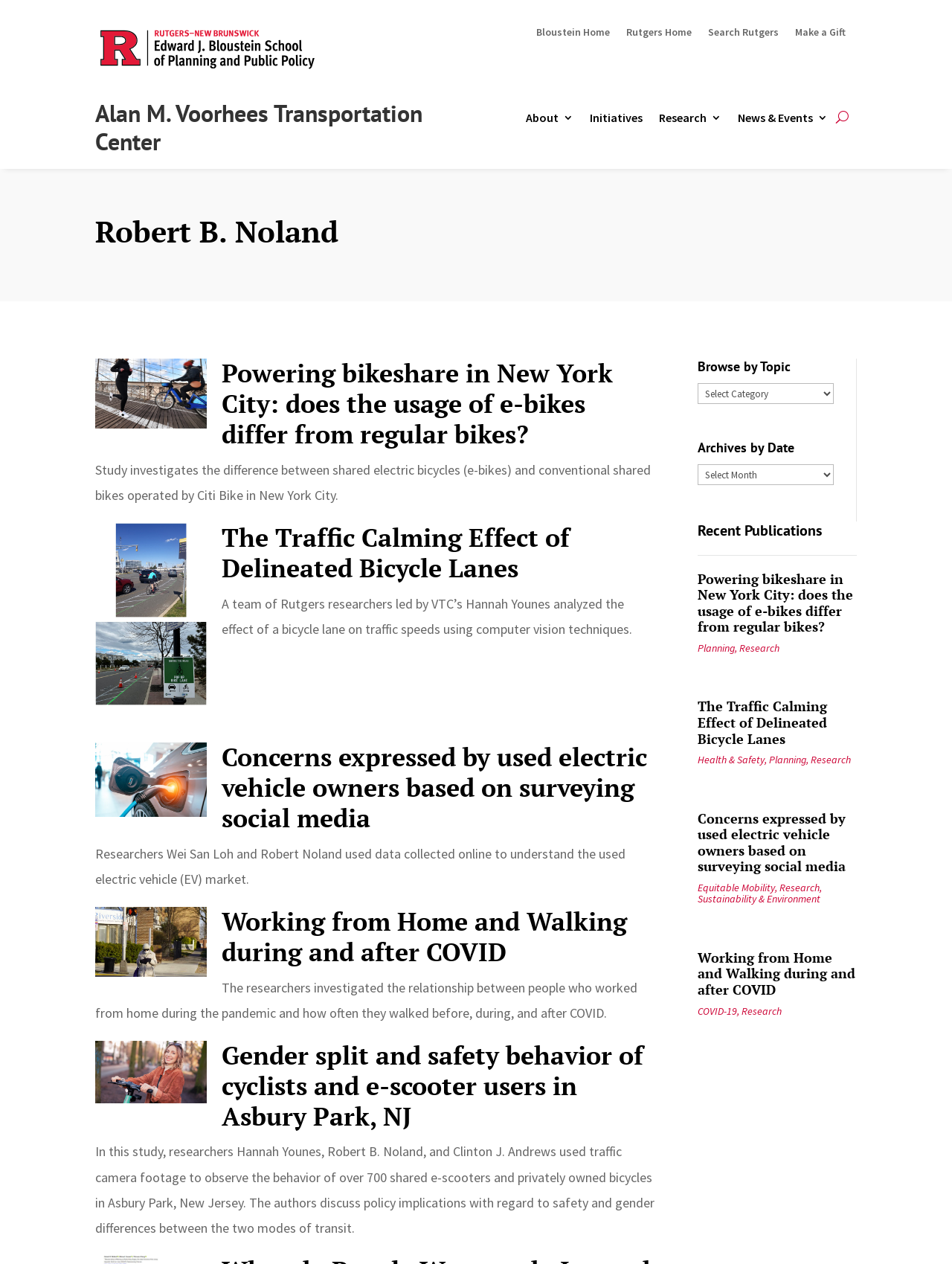Please determine the bounding box coordinates of the element to click on in order to accomplish the following task: "Browse by Topic". Ensure the coordinates are four float numbers ranging from 0 to 1, i.e., [left, top, right, bottom].

[0.733, 0.284, 0.876, 0.302]